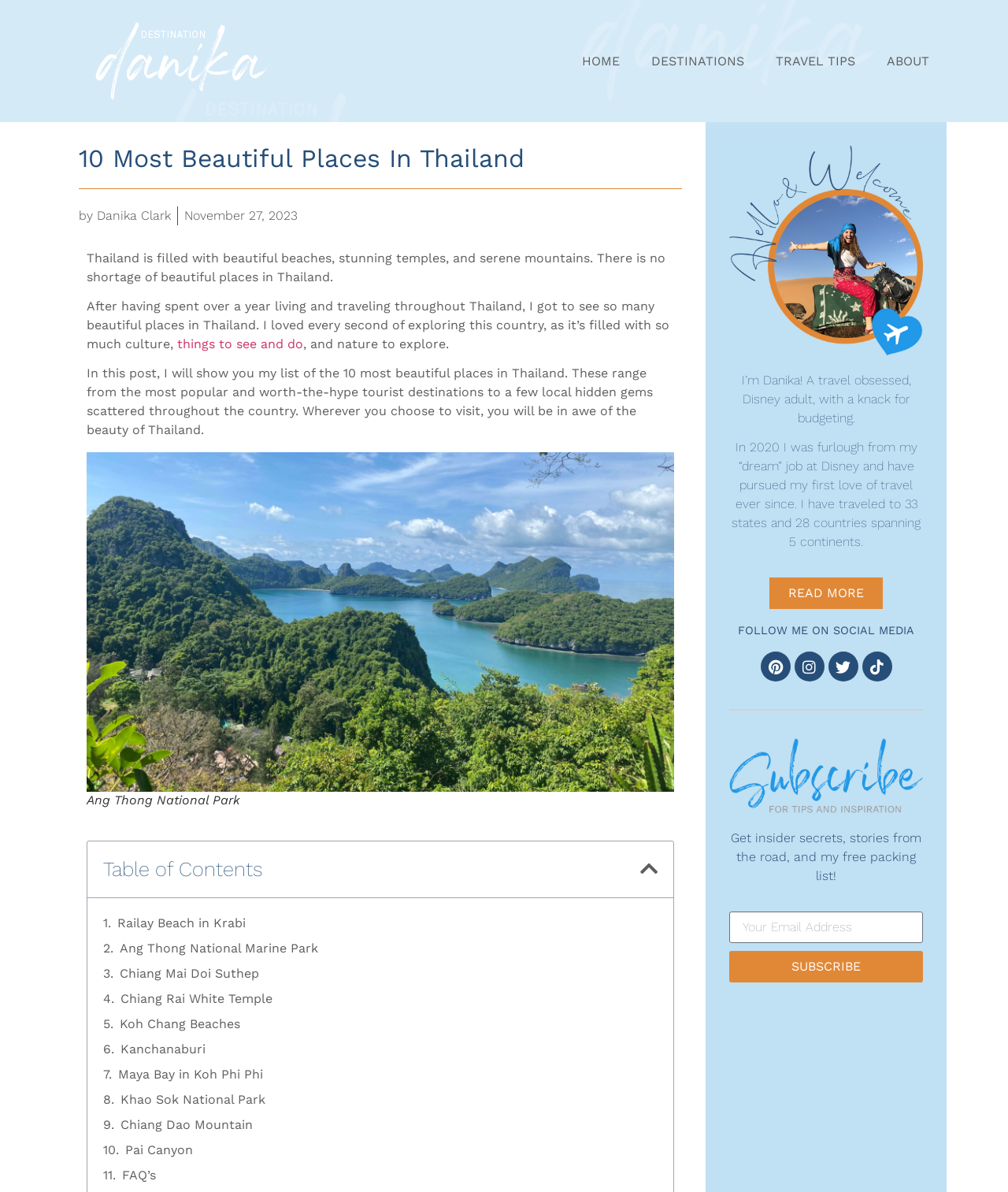Describe all significant elements and features of the webpage.

This webpage is about the 10 most beautiful places in Thailand, written by Danika Clark. At the top, there are five links to navigate to different sections of the website: HOME, DESTINATIONS, TRAVEL TIPS, and ABOUT. Below these links, there is a heading that reads "10 Most Beautiful Places In Thailand" with a link to the same title. The author's name and the date of publication, November 27, 2023, are also displayed.

The main content of the webpage starts with a brief introduction to Thailand, describing its beautiful beaches, temples, and mountains. The author shares their personal experience of living and traveling in Thailand, mentioning the many beautiful places they have seen. The text then transitions to the purpose of the post, which is to showcase the 10 most beautiful places in Thailand, ranging from popular tourist destinations to local hidden gems.

Below the introduction, there is a large image of a chain of islands with blue water from a lookout point, which is described as Ang Thong National Park. Following the image, there is a table of contents with a button to close it.

The main list of the 10 most beautiful places in Thailand is presented as a series of links, each with a brief title, such as Railay Beach in Krabi, Ang Thong National Marine Park, and Chiang Mai Doi Suthep. These links are arranged vertically, taking up most of the webpage.

On the right side of the webpage, there is a section about the author, Danika, who describes herself as a travel-obsessed, Disney adult with a knack for budgeting. She shares a brief bio, mentioning her experience of being furloughed from her job at Disney and pursuing her love of travel. There is also a link to read more about her.

Below the author's bio, there are links to follow her on social media platforms, including Pinterest, Instagram, Twitter, and Tiktok. A textbox and a subscribe button are also present, allowing visitors to receive insider secrets, stories from the road, and a free packing list.